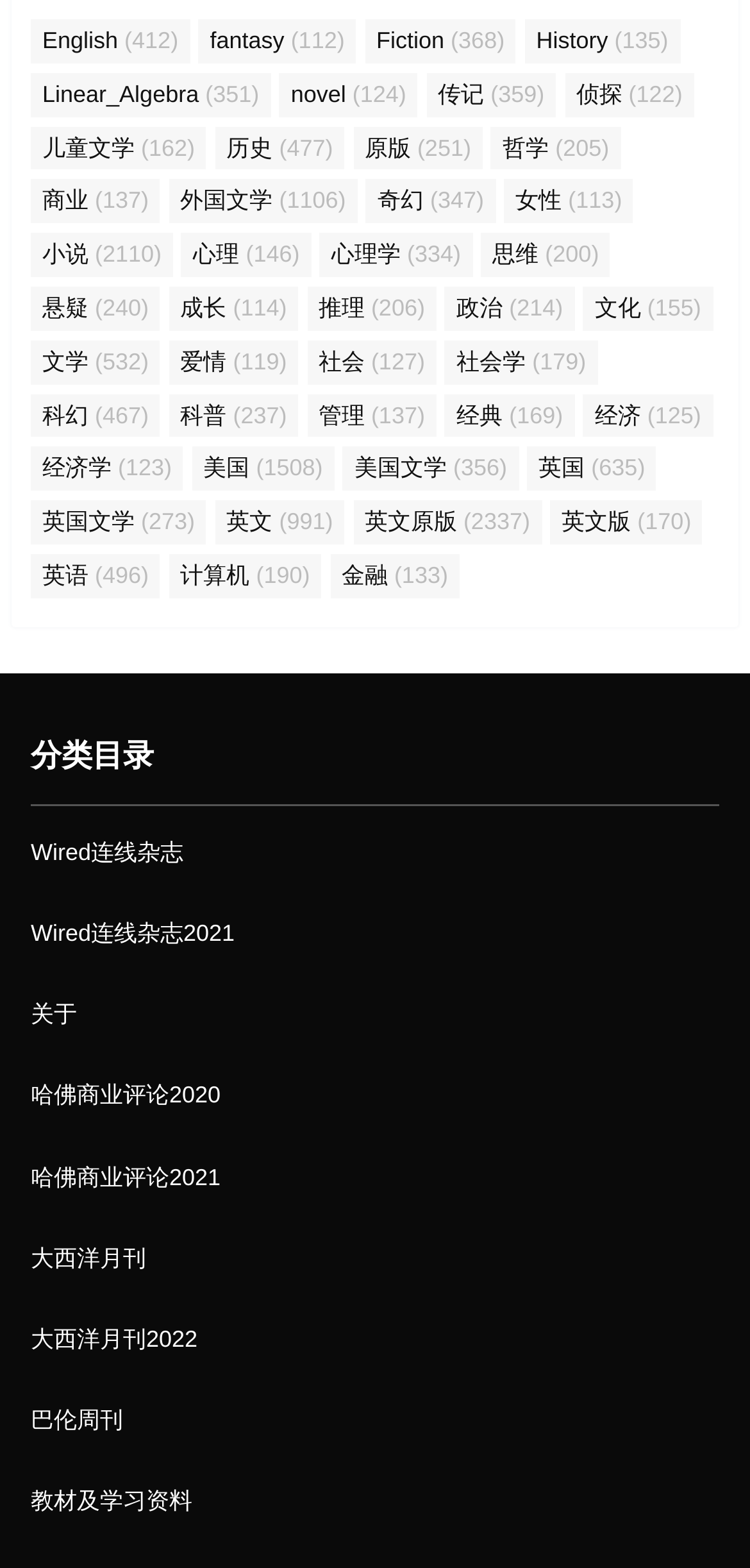Please find the bounding box coordinates of the element that must be clicked to perform the given instruction: "View fantasy books". The coordinates should be four float numbers from 0 to 1, i.e., [left, top, right, bottom].

[0.265, 0.012, 0.475, 0.04]